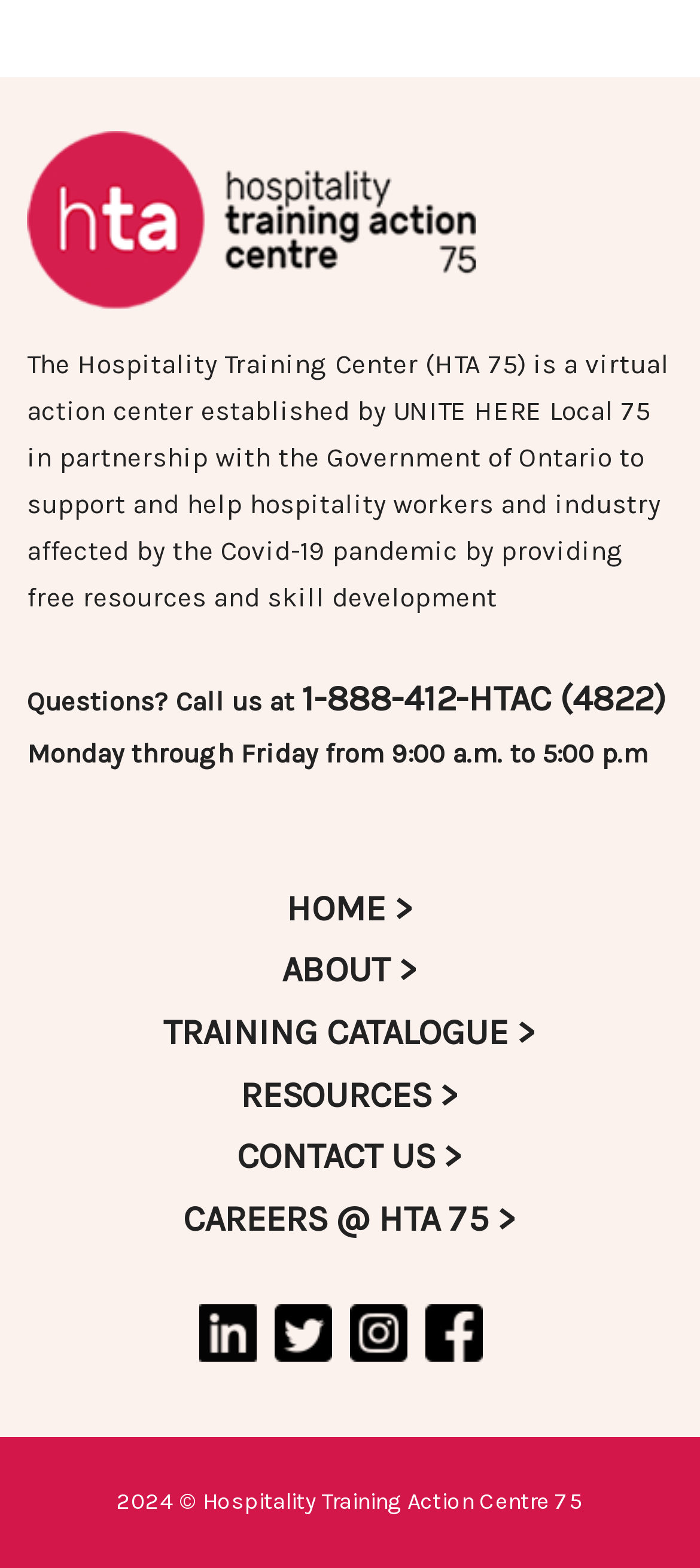Answer the question briefly using a single word or phrase: 
What is the copyright year of the website?

2024